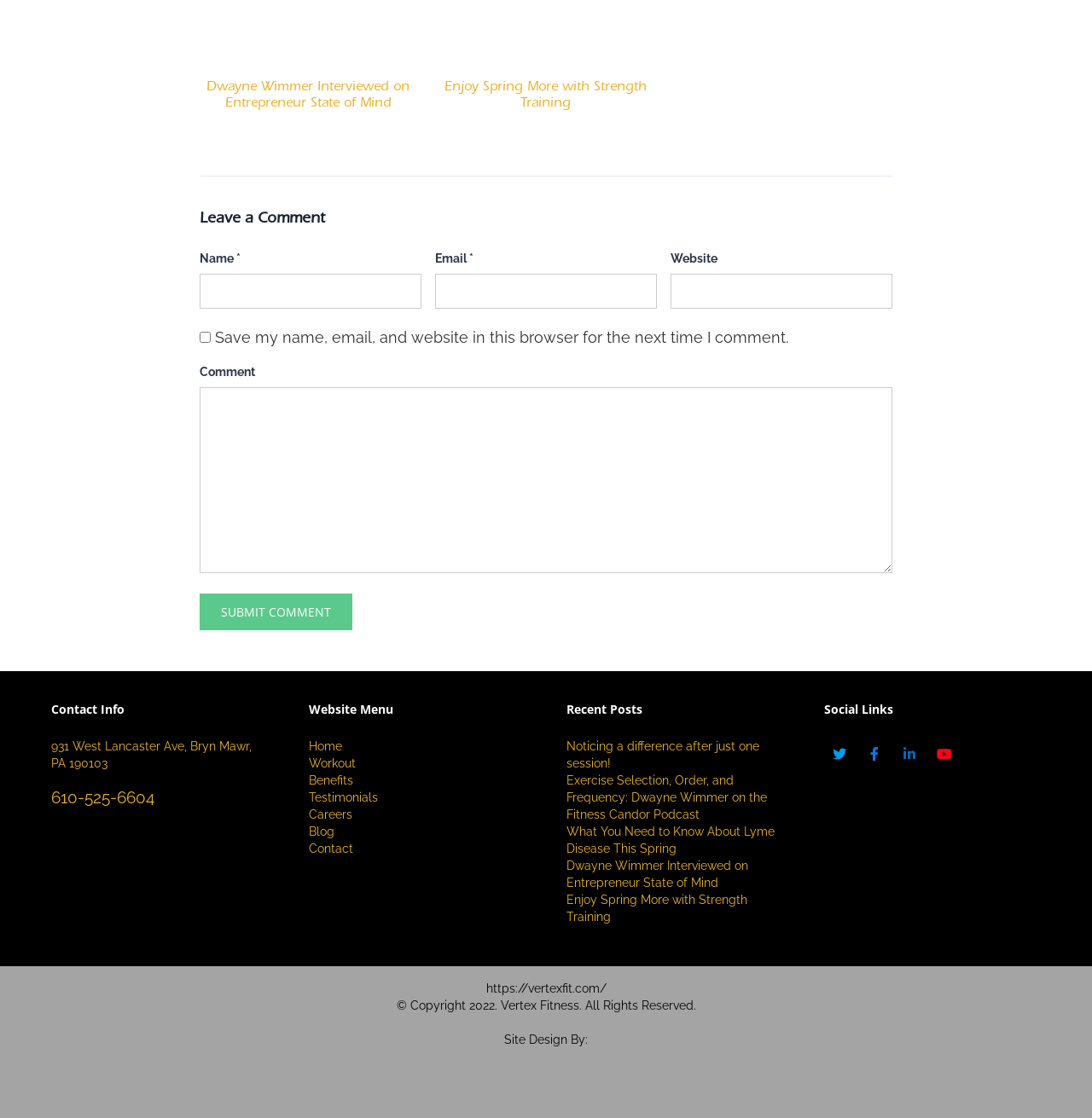Pinpoint the bounding box coordinates of the clickable element to carry out the following instruction: "Submit a comment."

[0.183, 0.531, 0.323, 0.564]